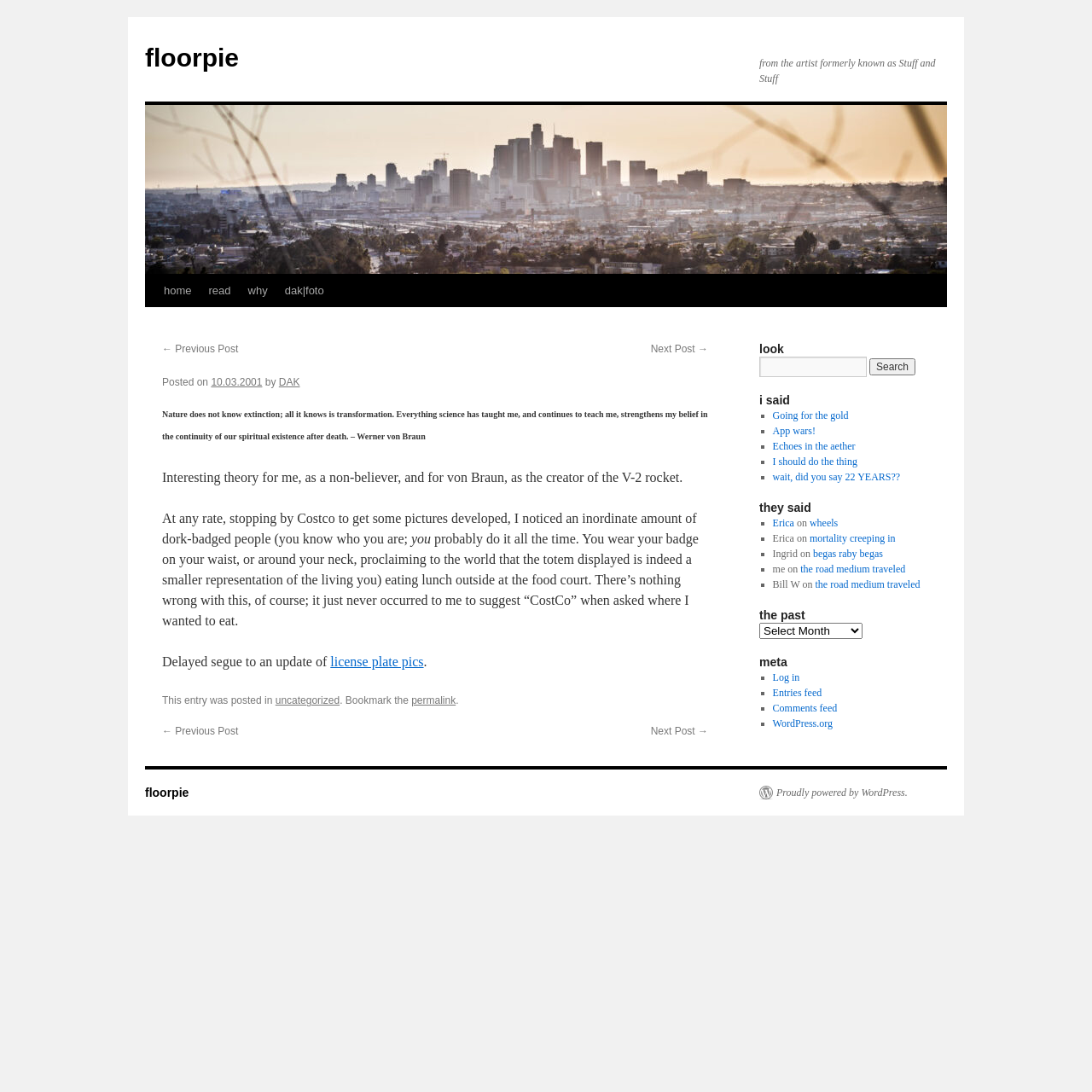Please identify the bounding box coordinates of the area that needs to be clicked to fulfill the following instruction: "Search for something."

[0.695, 0.327, 0.794, 0.345]